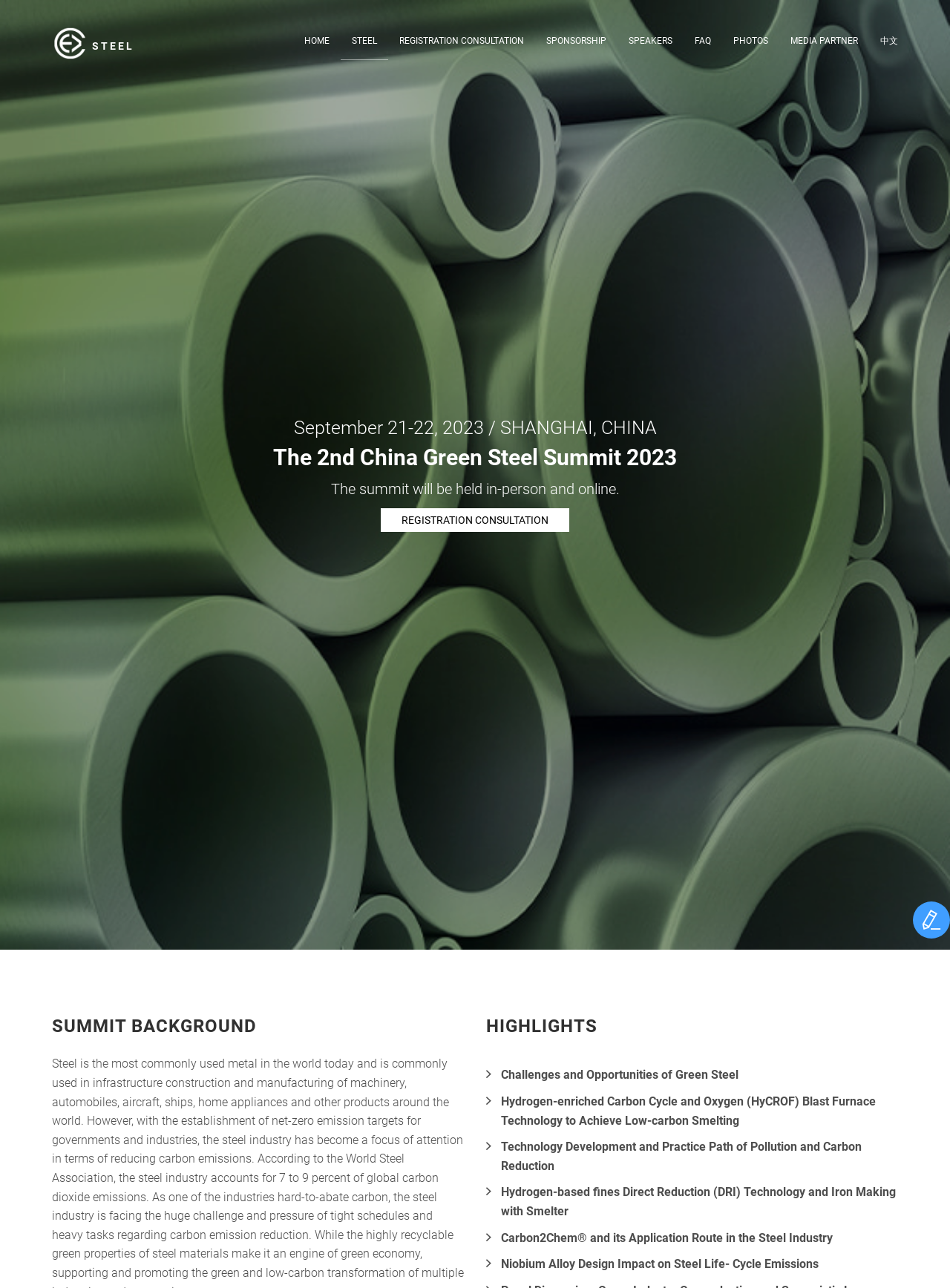Bounding box coordinates are specified in the format (top-left x, top-left y, bottom-right x, bottom-right y). All values are floating point numbers bounded between 0 and 1. Please provide the bounding box coordinate of the region this sentence describes: Registration consultation

[0.409, 0.017, 0.563, 0.047]